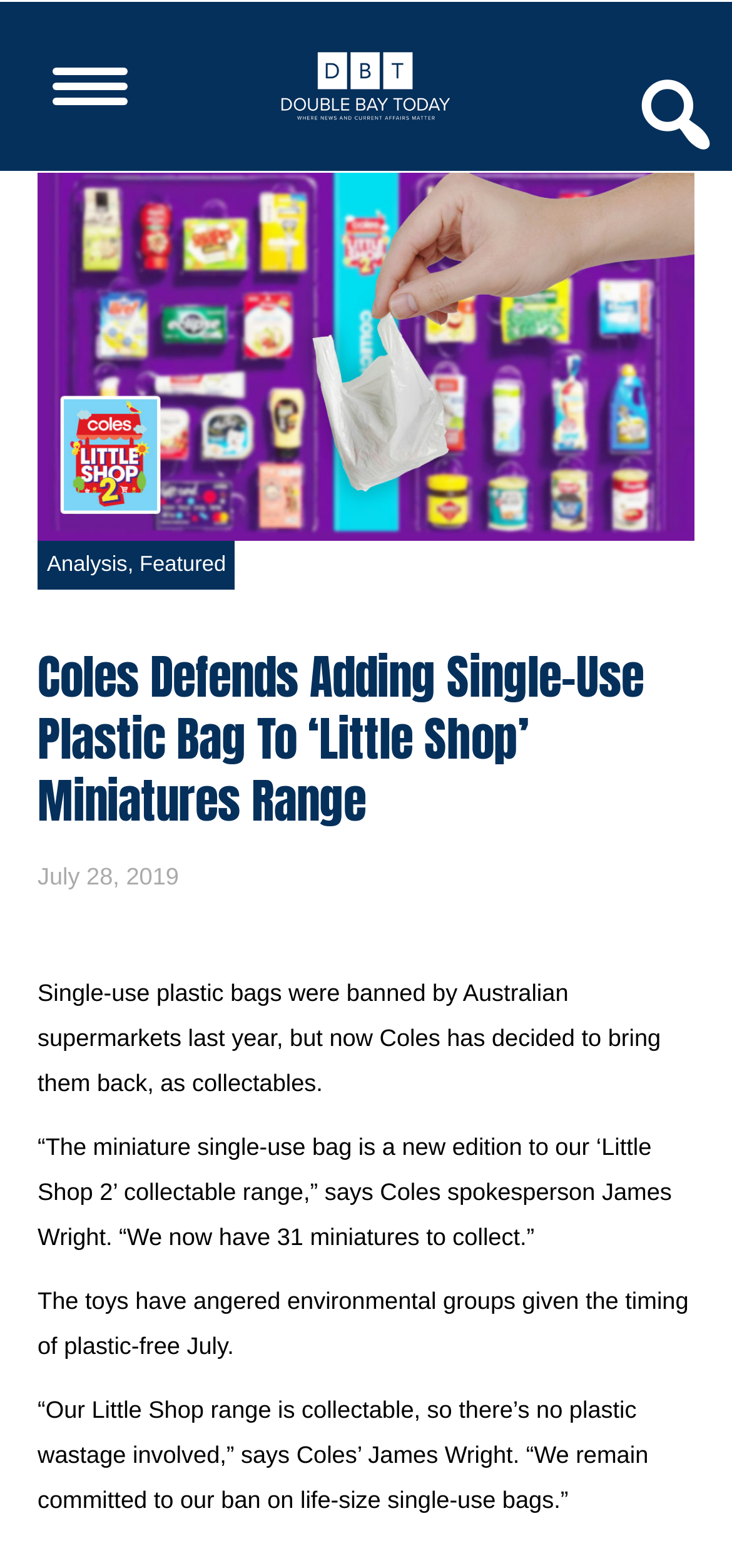Using details from the image, please answer the following question comprehensively:
Who is the Coles spokesperson quoted in the article?

The article quotes James Wright, a spokesperson for Coles, who provides information about the company's decision to introduce miniature single-use plastic bags as collectables and their stance on single-use plastic bags.